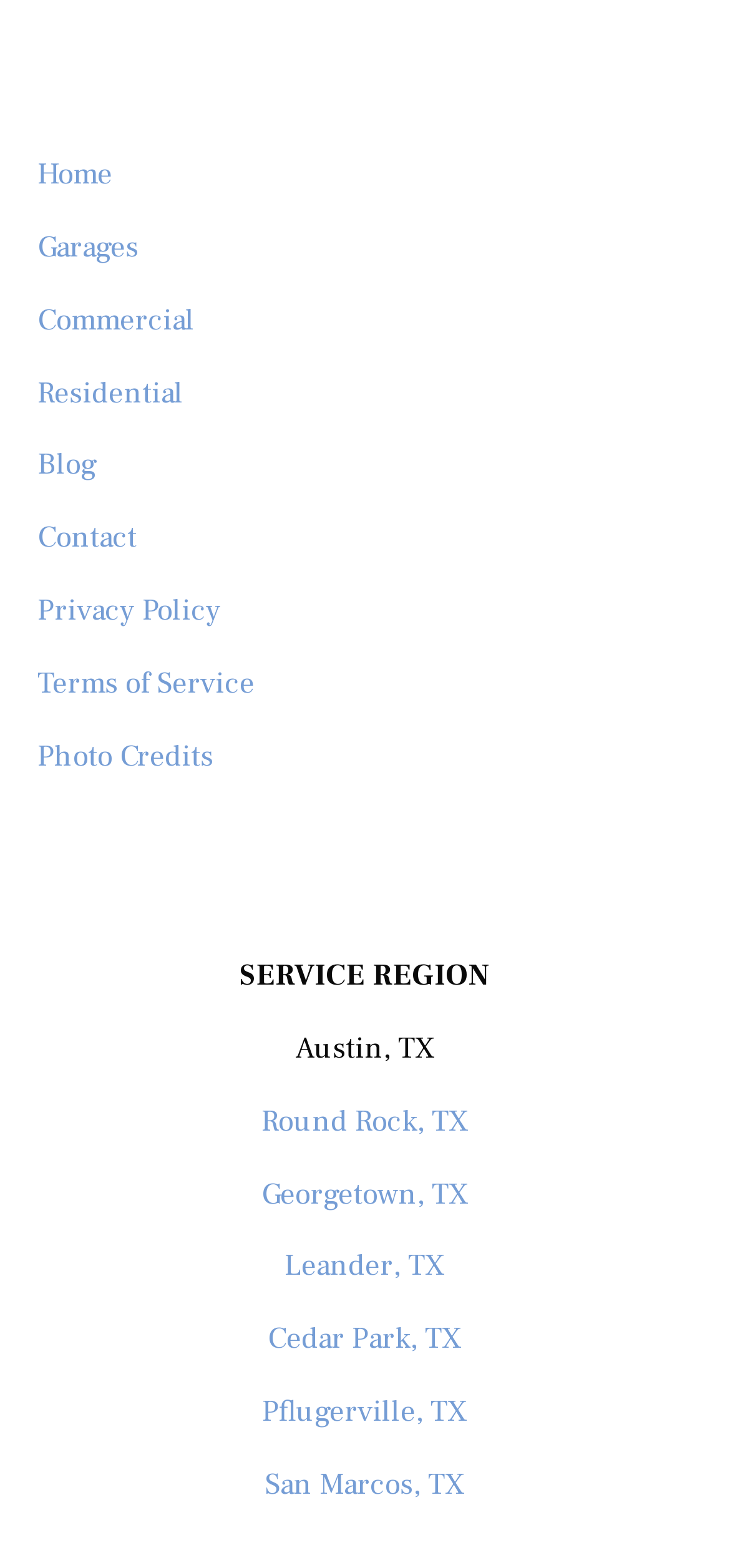Please identify the coordinates of the bounding box for the clickable region that will accomplish this instruction: "Toggle menu".

None